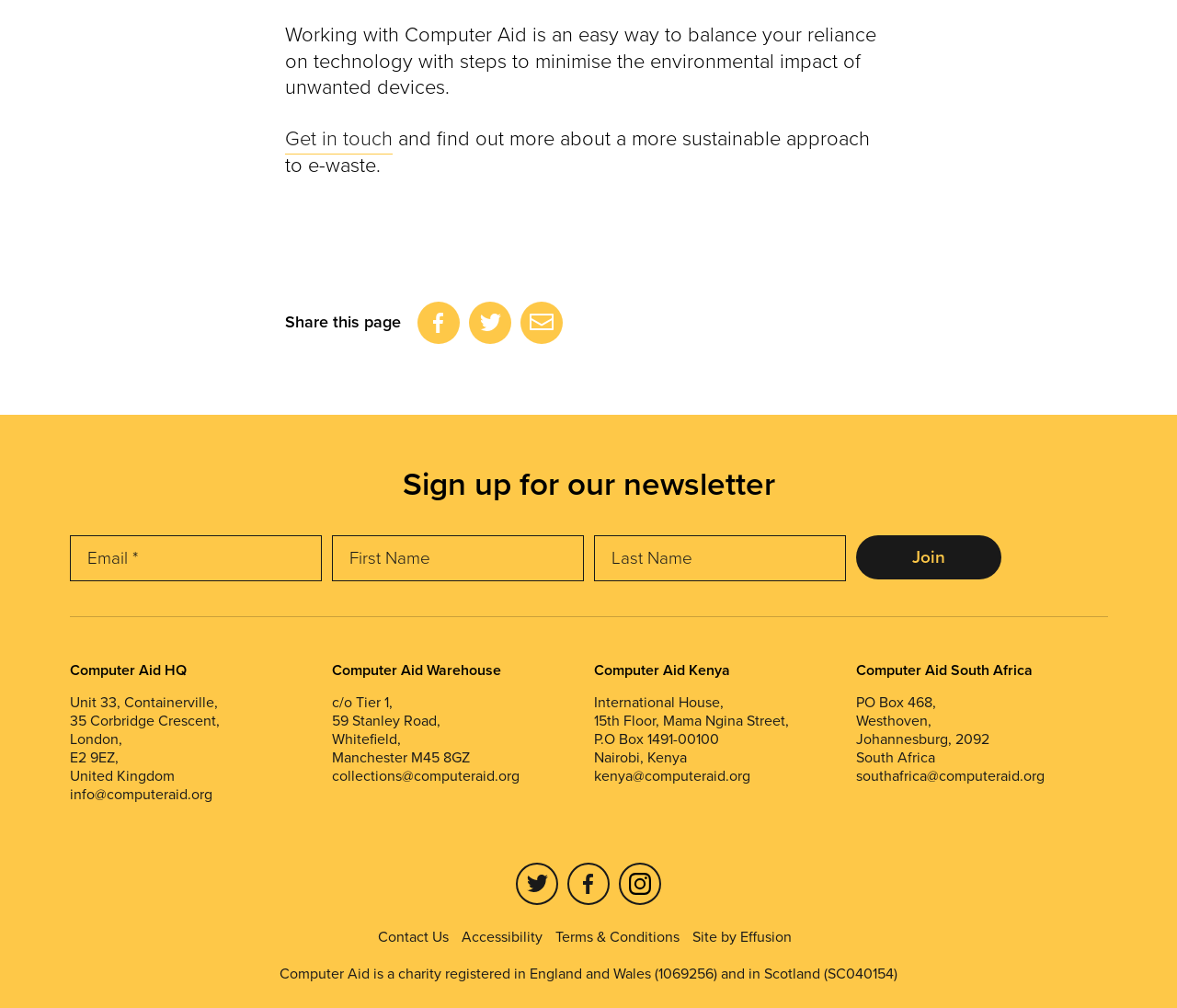Please give the bounding box coordinates of the area that should be clicked to fulfill the following instruction: "Follow us on Twitter". The coordinates should be in the format of four float numbers from 0 to 1, i.e., [left, top, right, bottom].

[0.438, 0.855, 0.474, 0.897]